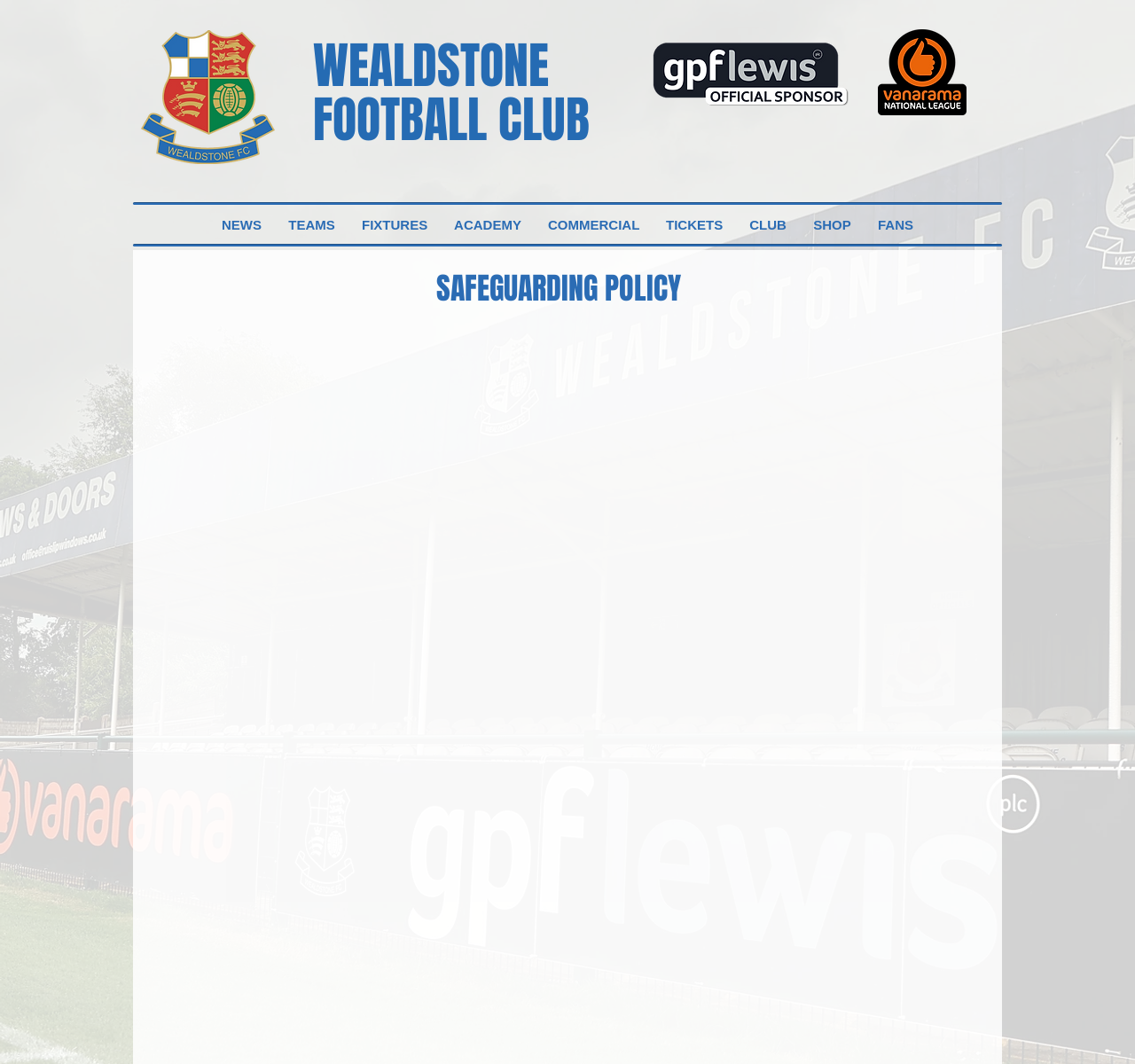What is the phone number of the safeguarding officer for Wealdstone Academy?
Using the image as a reference, answer the question with a short word or phrase.

07799 684782